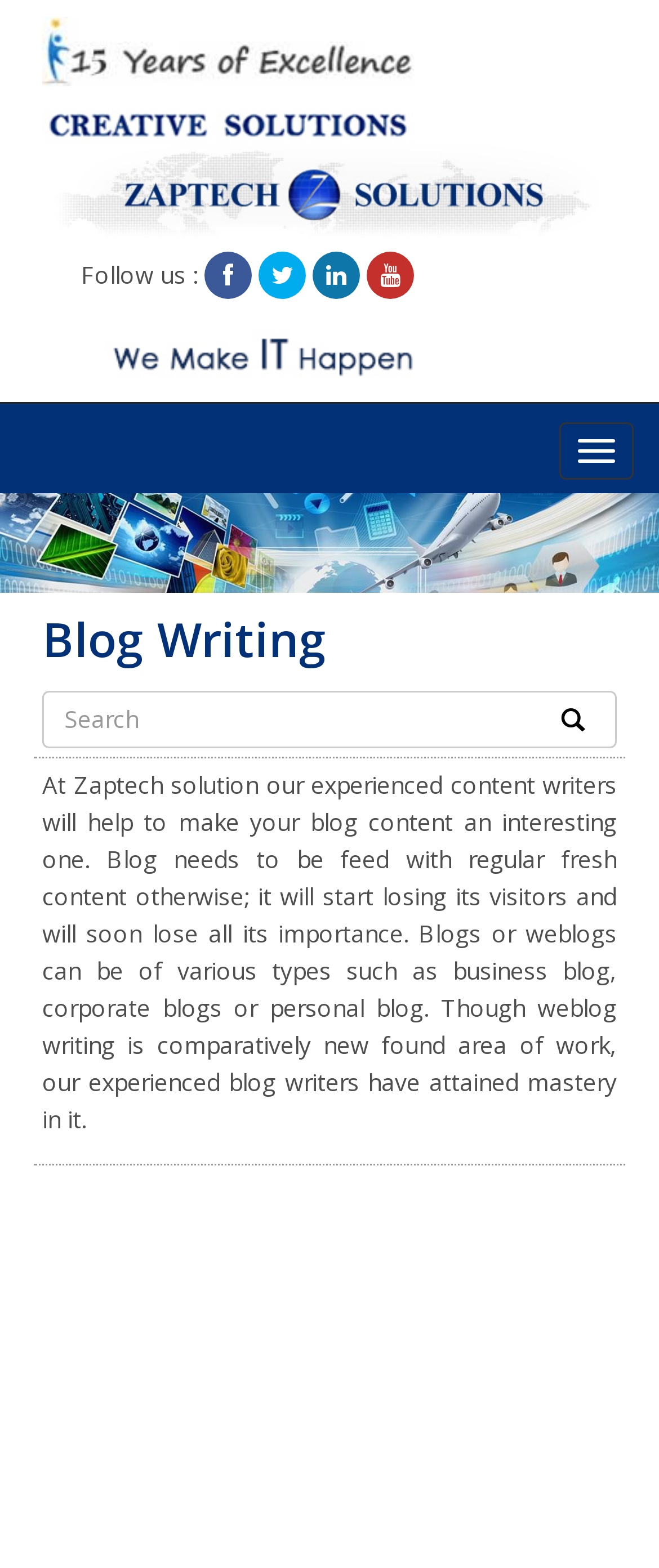Based on the element description: "Toggle navigation", identify the UI element and provide its bounding box coordinates. Use four float numbers between 0 and 1, [left, top, right, bottom].

[0.849, 0.27, 0.962, 0.306]